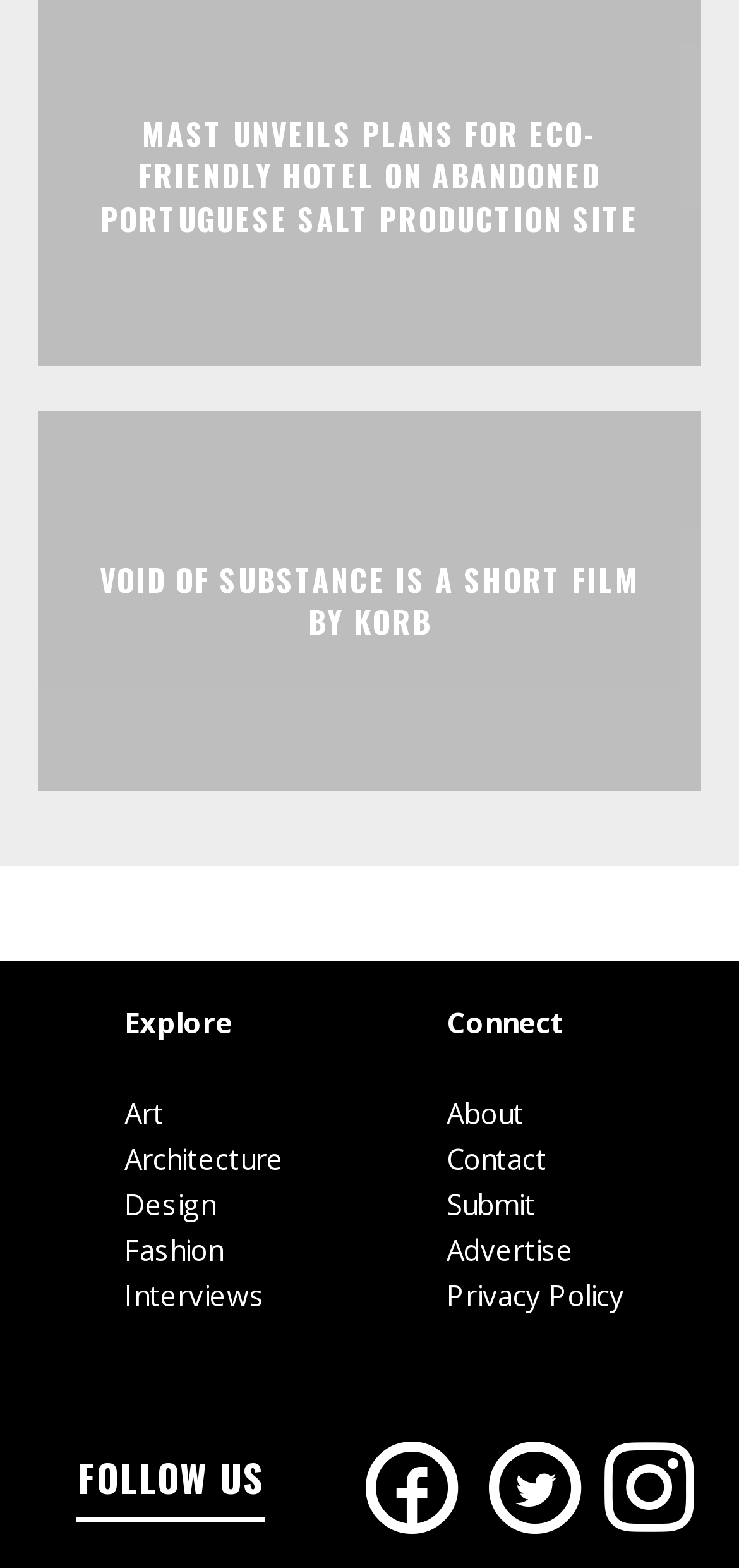Predict the bounding box for the UI component with the following description: "Privacy Policy".

[0.604, 0.814, 0.845, 0.838]